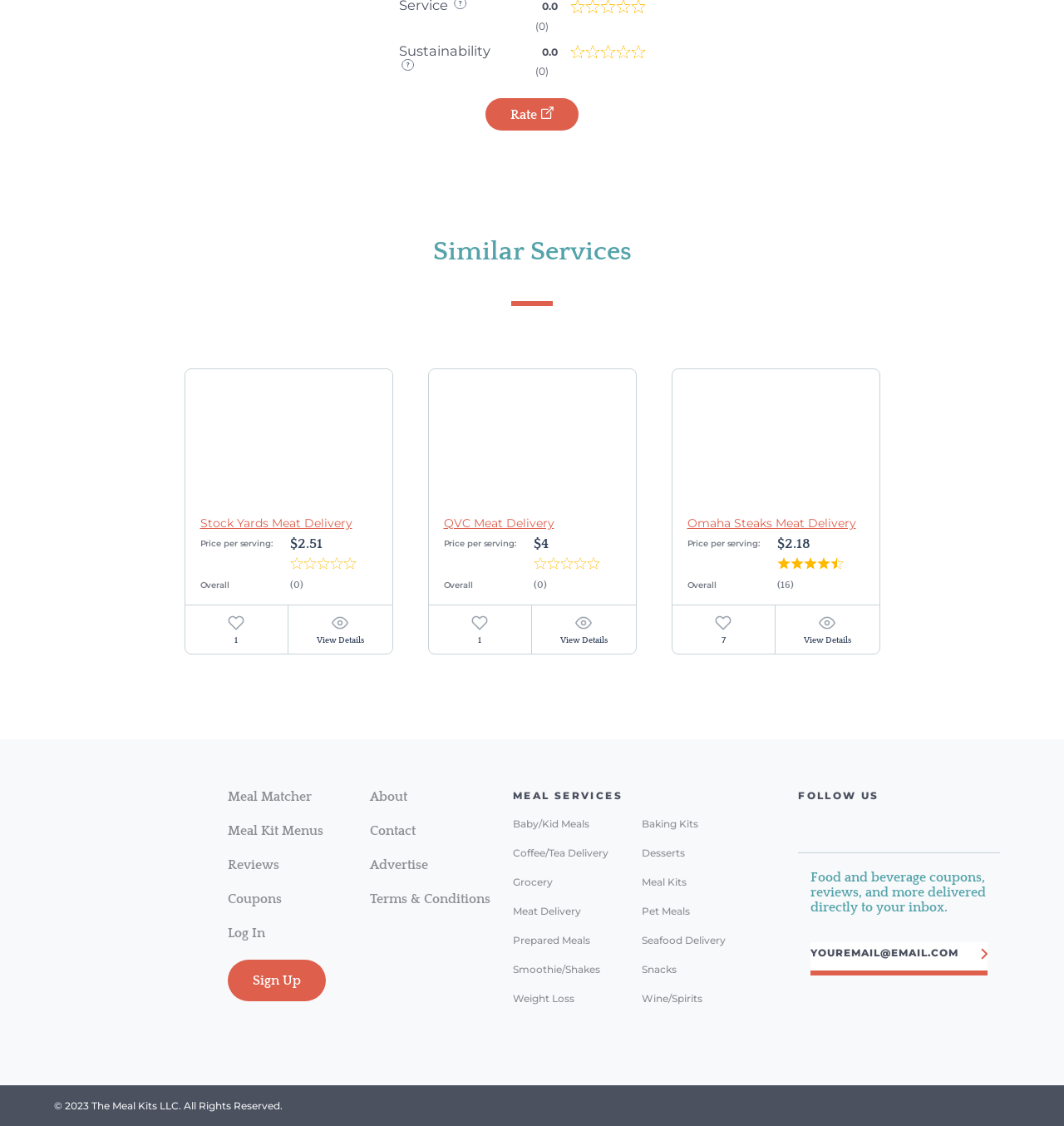Give a concise answer using only one word or phrase for this question:
What is the category of MealFinds?

Meal Services